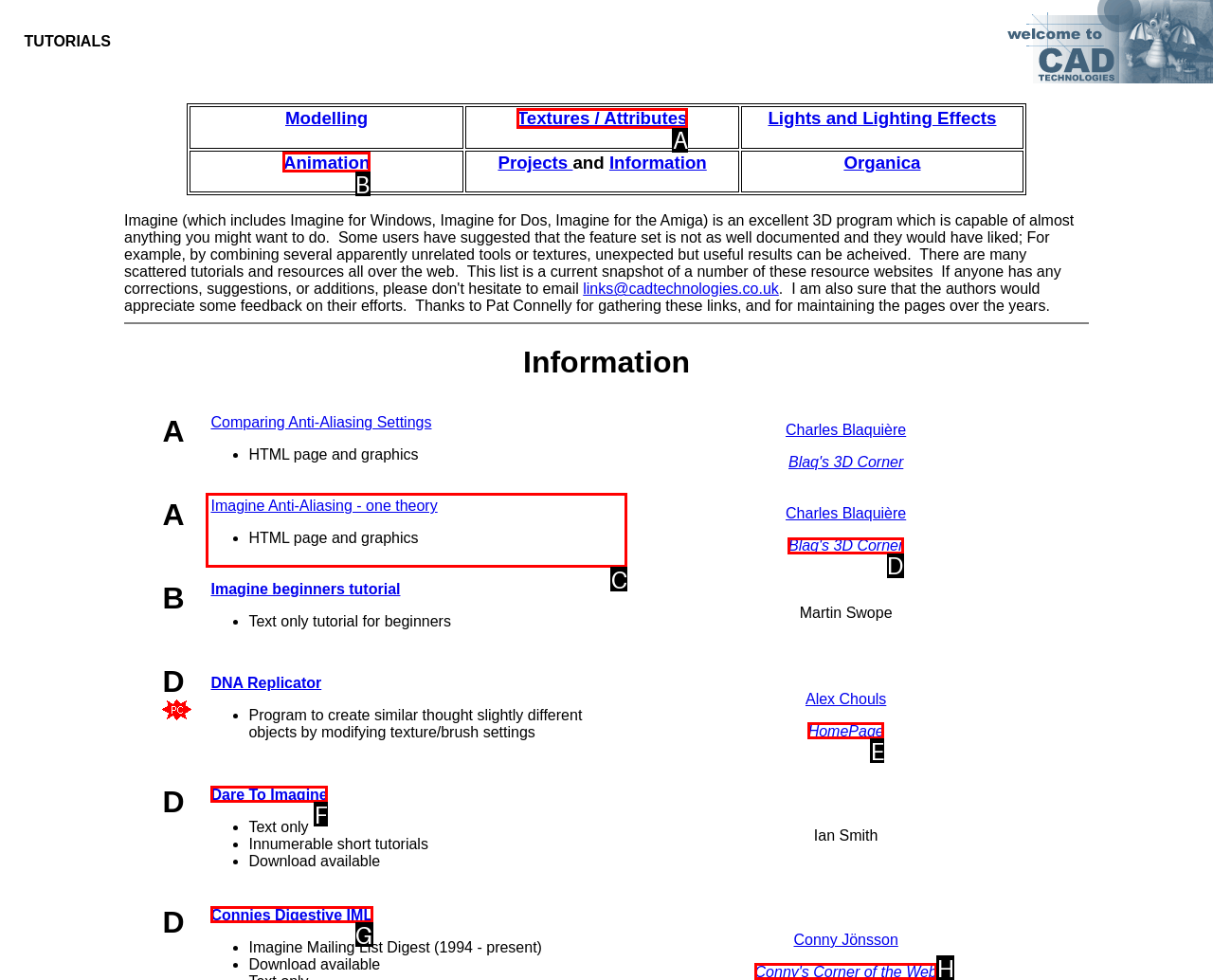Choose the UI element you need to click to carry out the task: Read about Imagine Anti-Aliasing - one theory.
Respond with the corresponding option's letter.

C